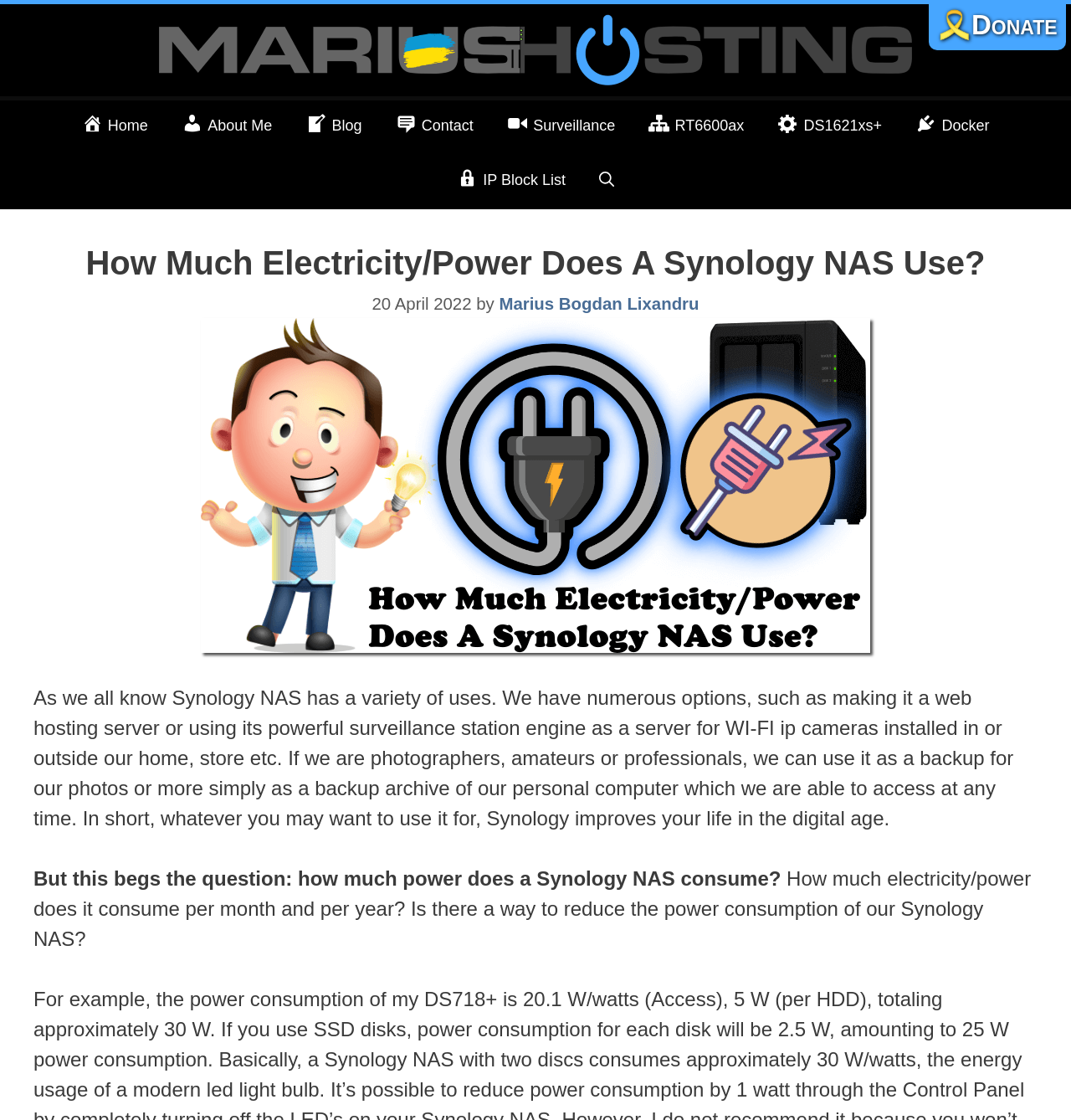Give a one-word or short phrase answer to the question: 
Is there an image on the webpage related to Synology NAS?

Yes